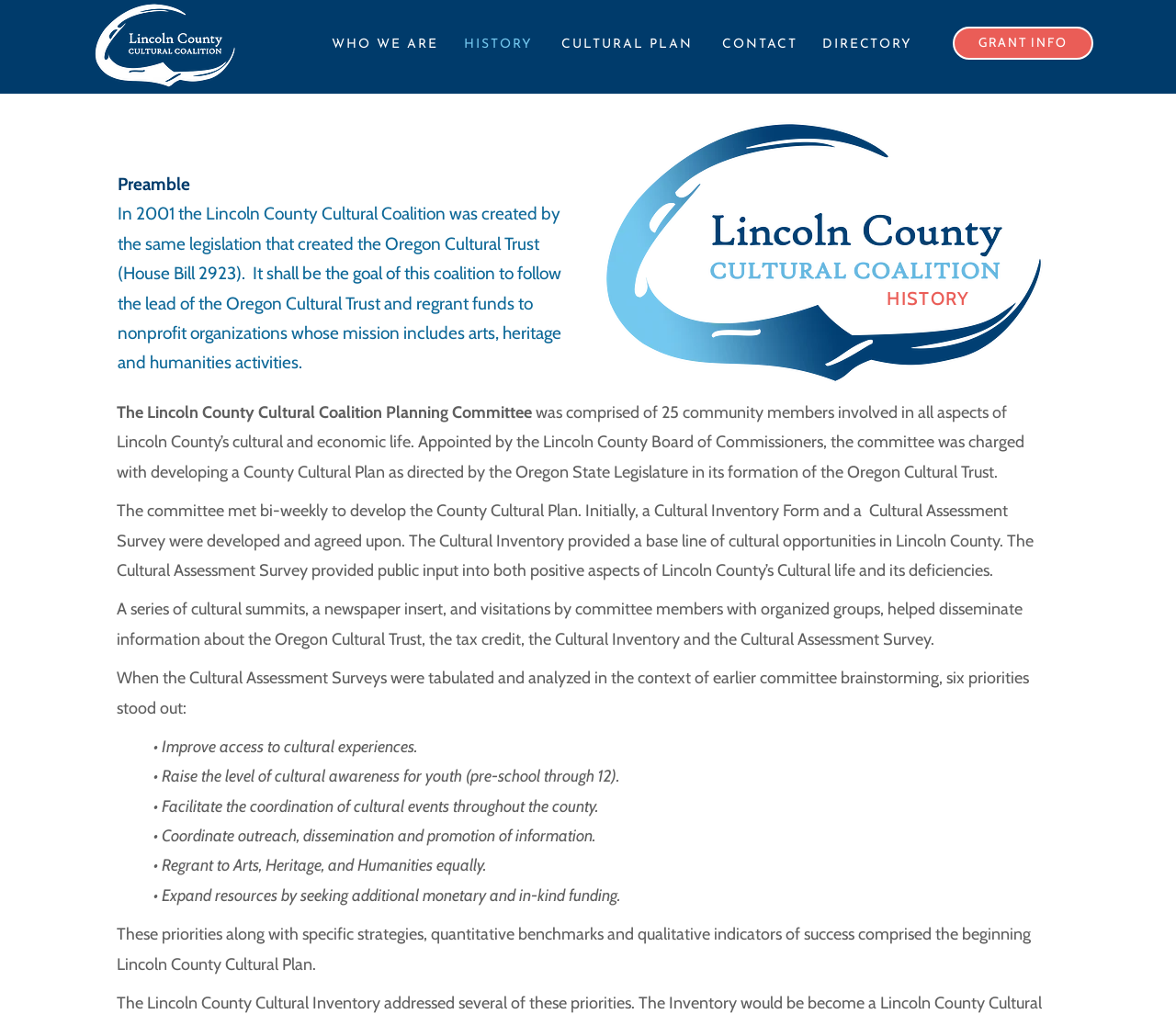Please provide a brief answer to the question using only one word or phrase: 
What is the name of the committee mentioned on the webpage?

Lincoln County Cultural Coalition Planning Committee